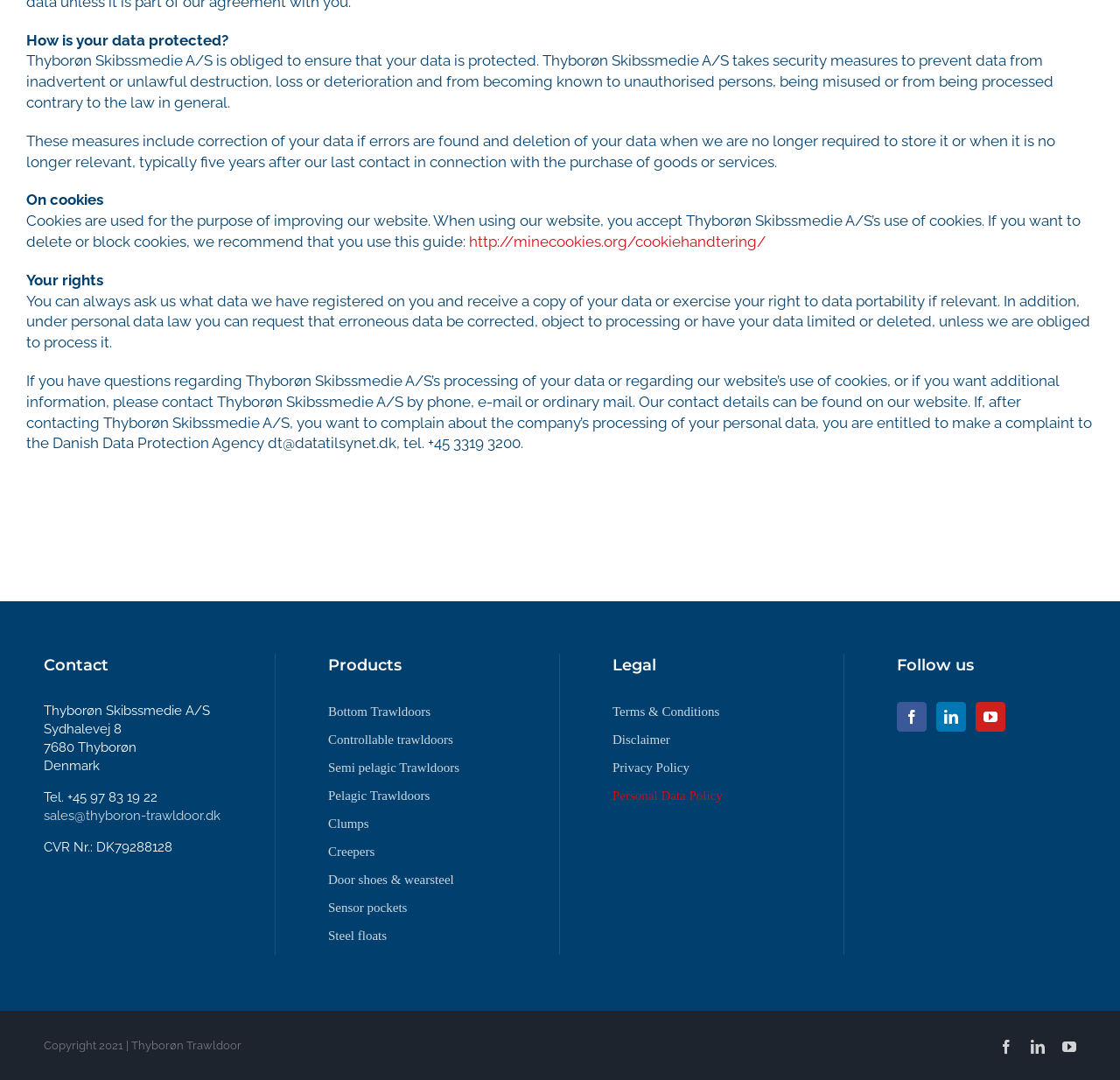From the webpage screenshot, identify the region described by Disclaimer. Provide the bounding box coordinates as (top-left x, top-left y, bottom-right x, bottom-right y), with each value being a floating point number between 0 and 1.

[0.547, 0.677, 0.705, 0.703]